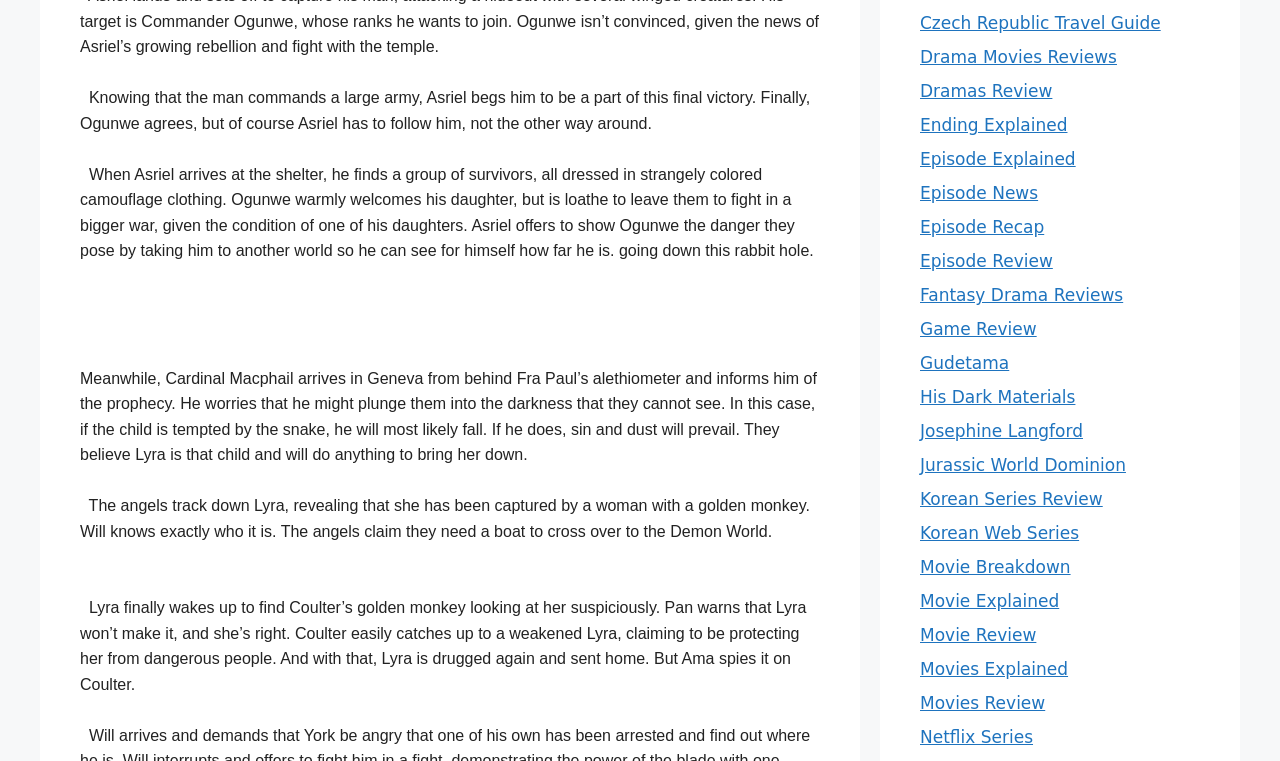Please indicate the bounding box coordinates of the element's region to be clicked to achieve the instruction: "View 'Movie Review'". Provide the coordinates as four float numbers between 0 and 1, i.e., [left, top, right, bottom].

[0.719, 0.821, 0.81, 0.848]